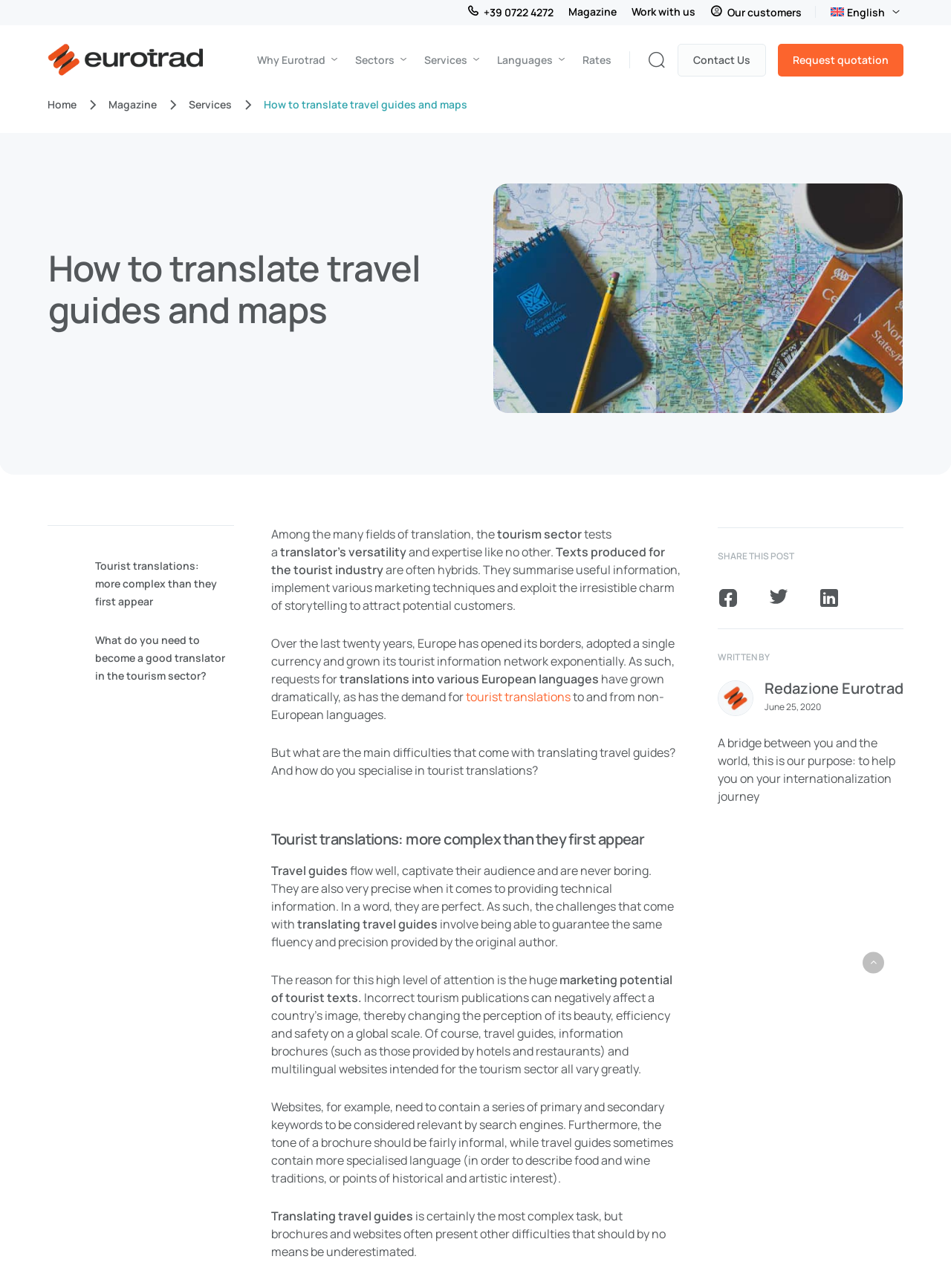Identify the bounding box coordinates for the element you need to click to achieve the following task: "Click the 'Contact Us' link". Provide the bounding box coordinates as four float numbers between 0 and 1, in the form [left, top, right, bottom].

None